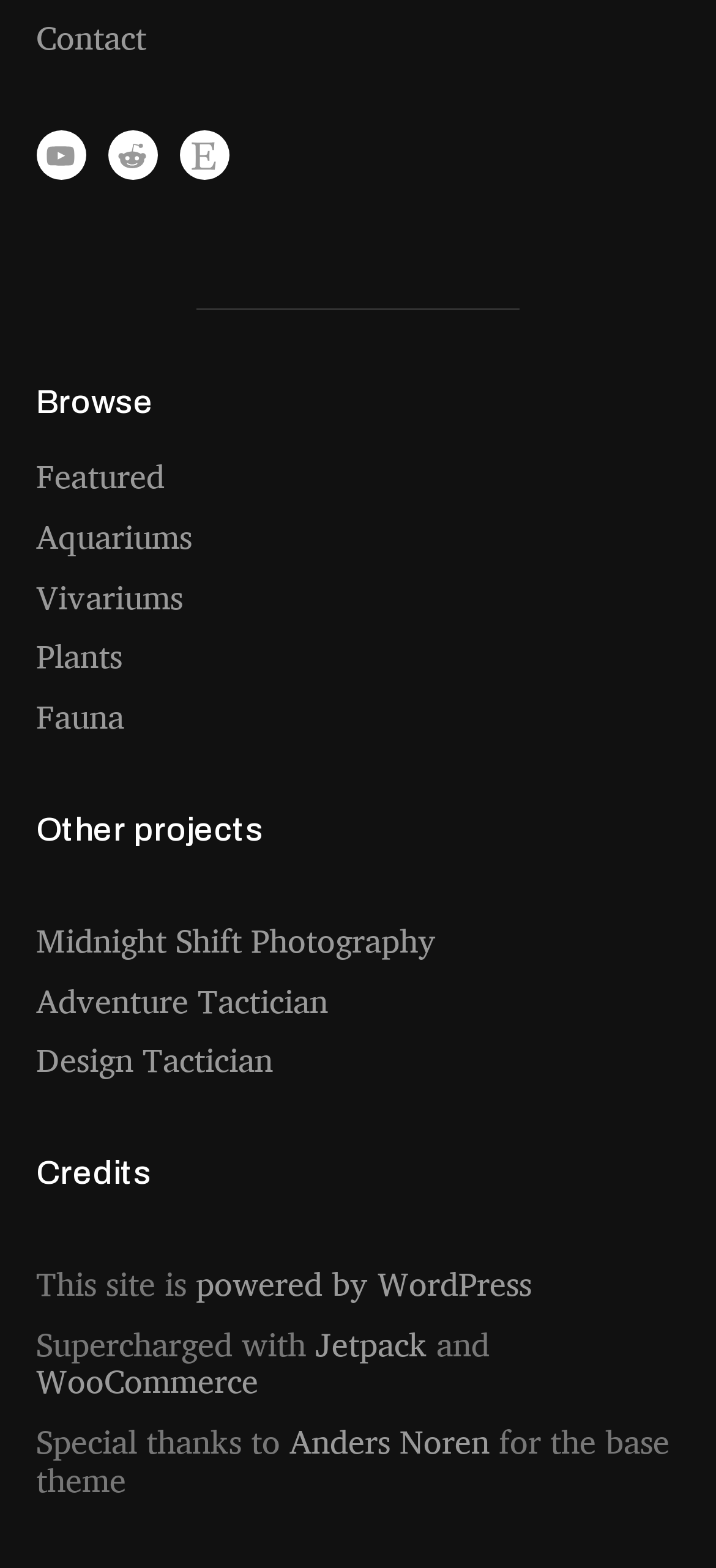Please answer the following query using a single word or phrase: 
How many social media links are there?

4